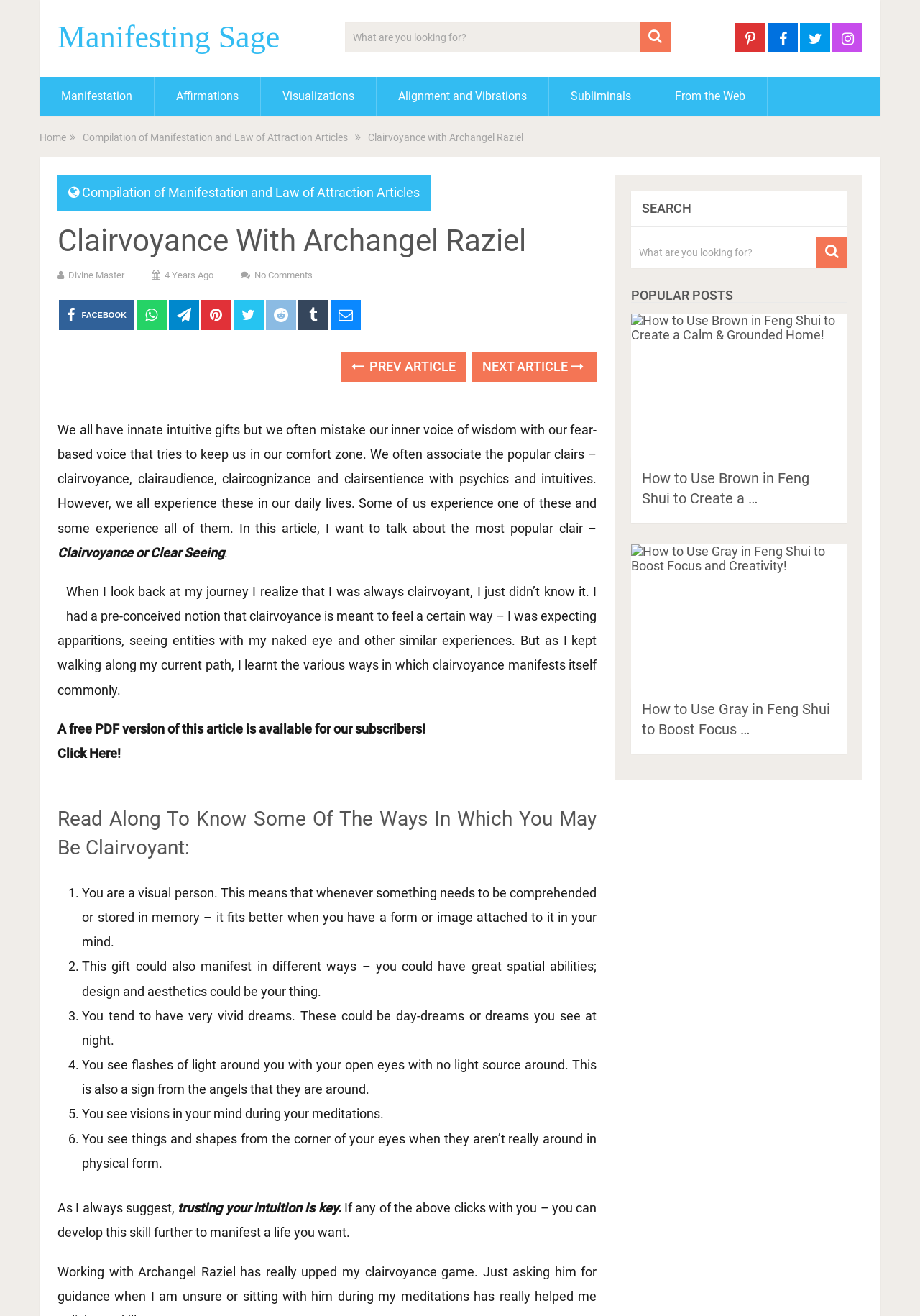How many ways to develop clairvoyance are mentioned in the article?
Using the image as a reference, answer the question in detail.

The article mentions six ways to develop clairvoyance, which are listed as numbered points. These points include being a visual person, having great spatial abilities, having vivid dreams, seeing flashes of light, seeing visions during meditation, and seeing things from the corner of one's eyes.